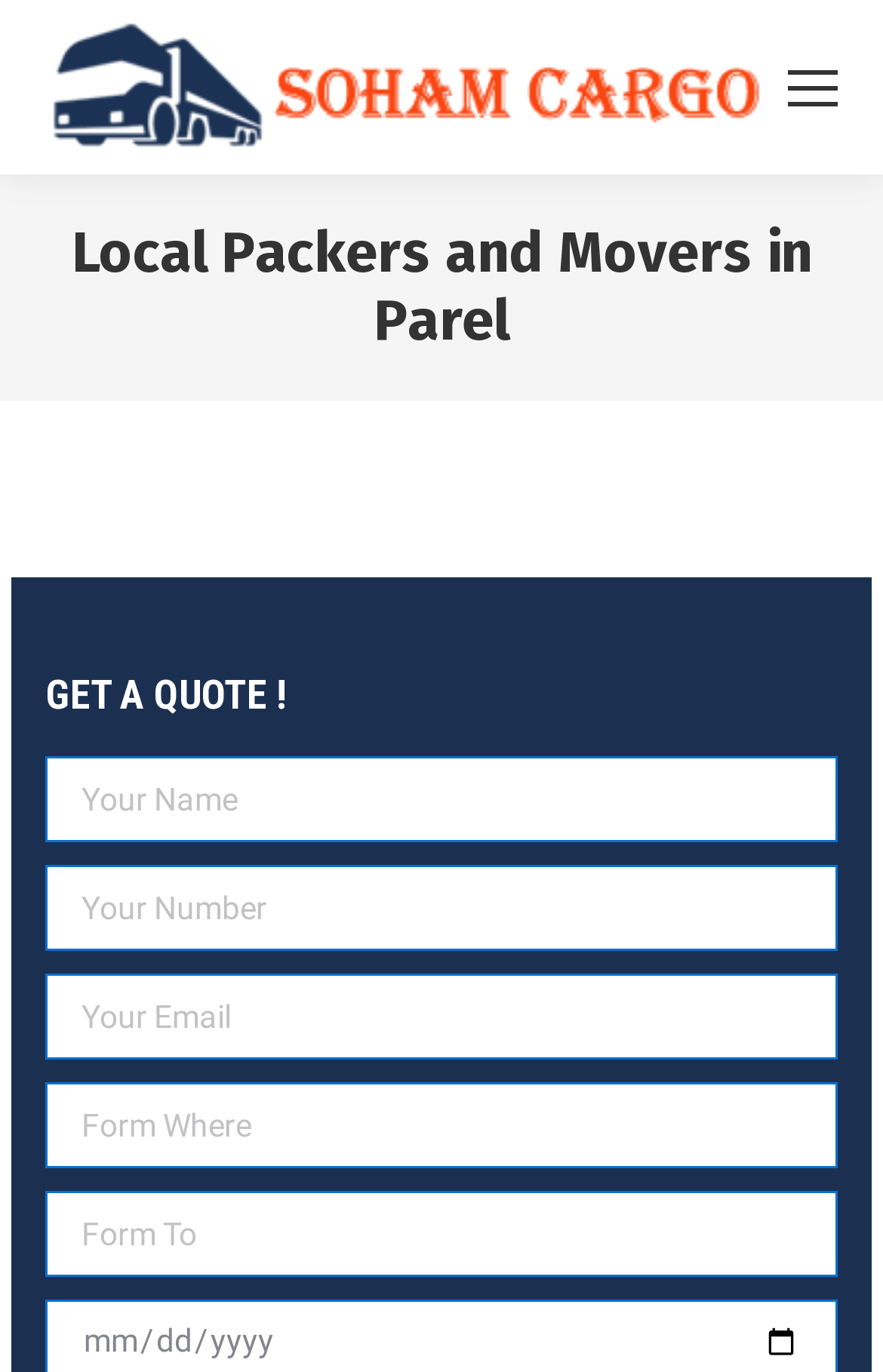Please answer the following query using a single word or phrase: 
What is the maximum value for the year spinbutton?

275760